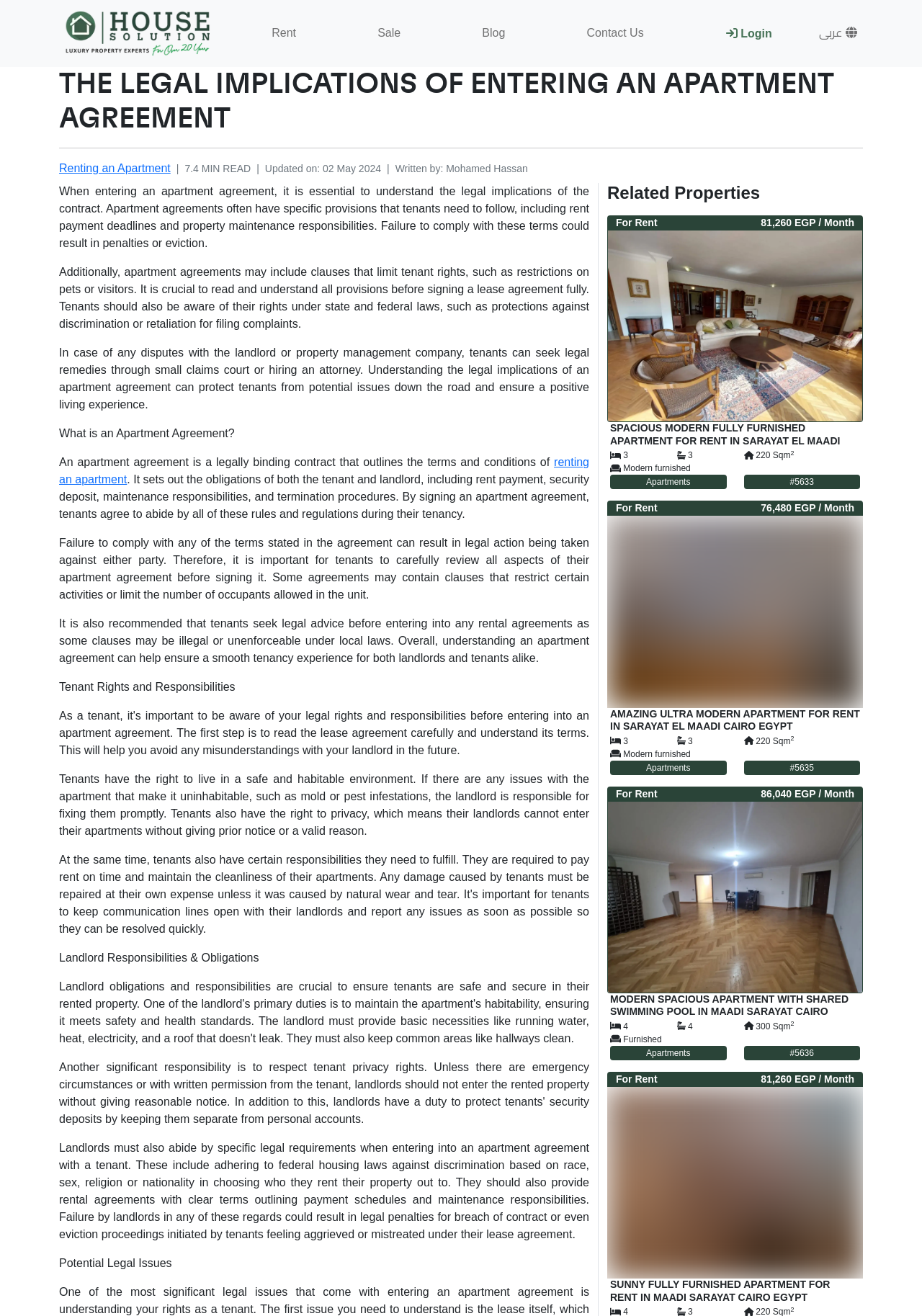How many related properties are listed?
From the details in the image, answer the question comprehensively.

The related properties are listed under the heading 'Related Properties' and there are three links provided, each corresponding to a different property.